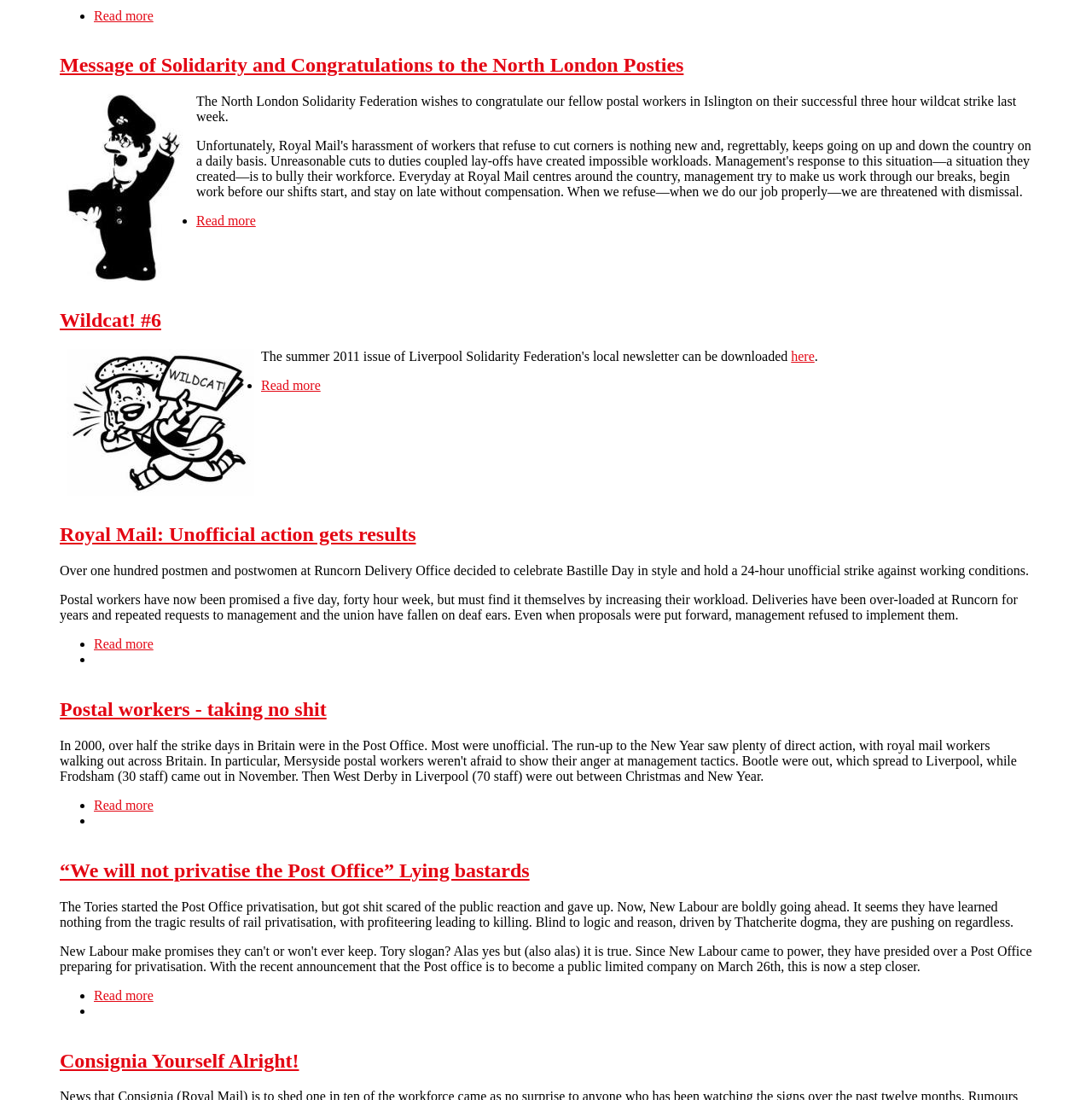Could you provide the bounding box coordinates for the portion of the screen to click to complete this instruction: "Read more about Royal Mail: Unofficial action gets results"?

[0.086, 0.579, 0.14, 0.592]